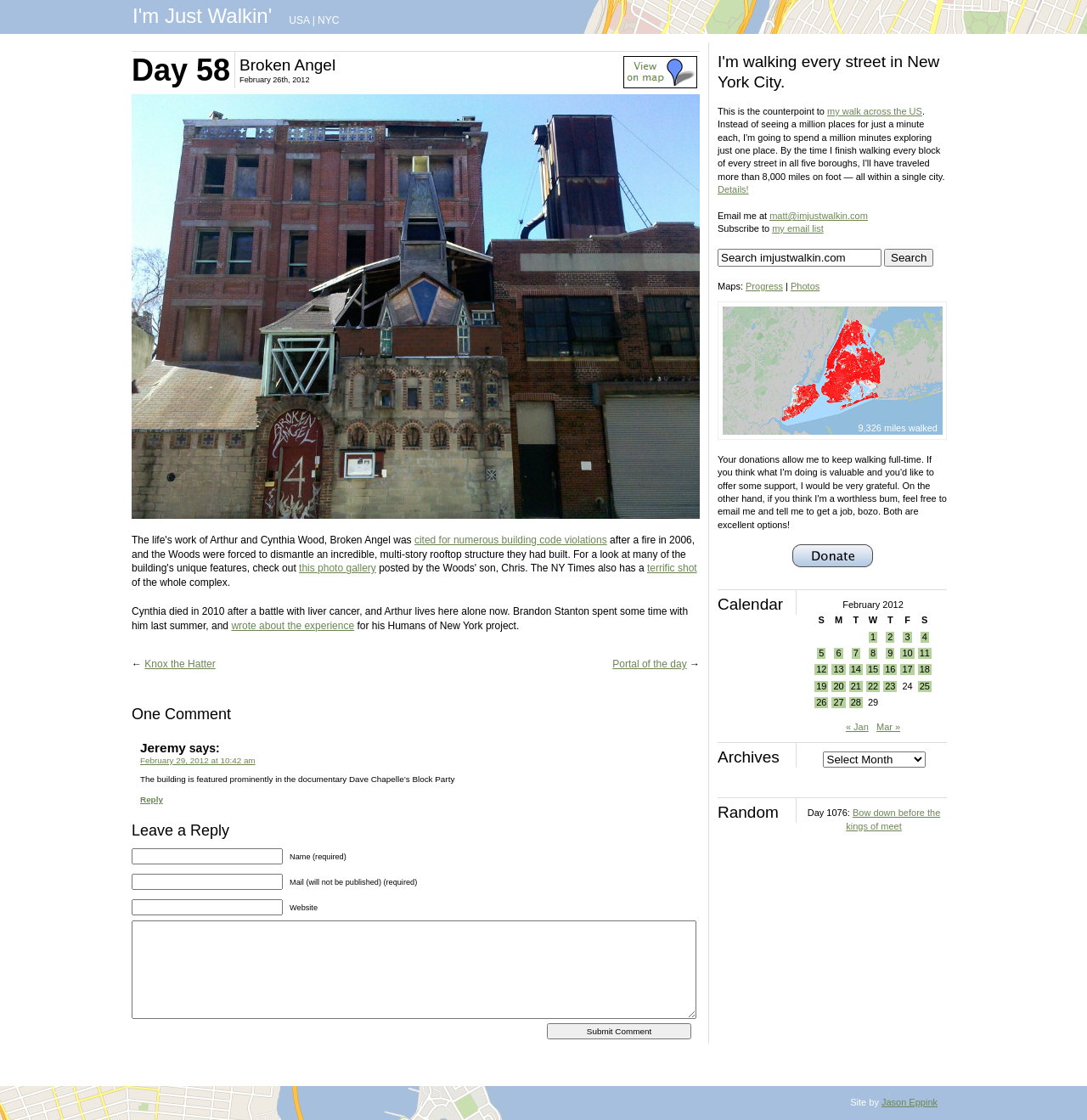Bounding box coordinates are specified in the format (top-left x, top-left y, bottom-right x, bottom-right y). All values are floating point numbers bounded between 0 and 1. Please provide the bounding box coordinate of the region this sentence describes: Portal of the day

[0.563, 0.588, 0.632, 0.598]